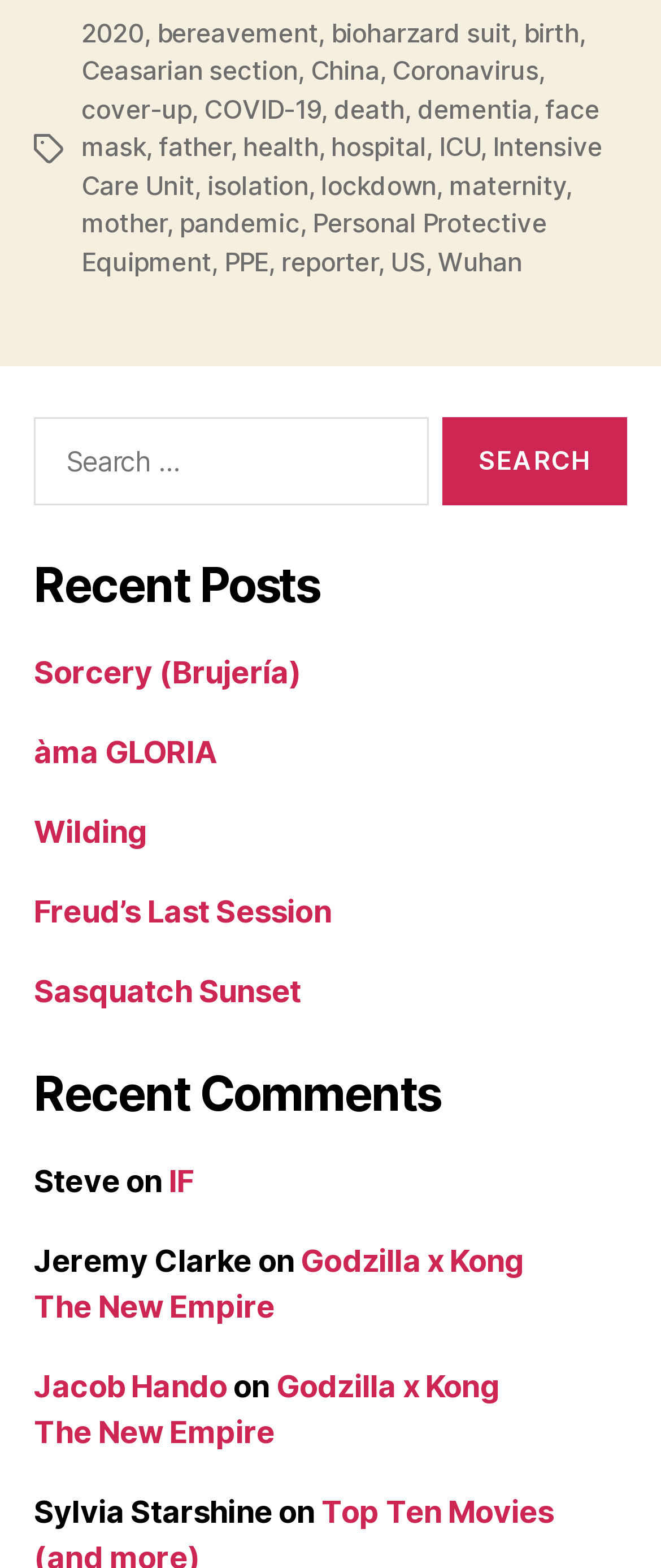What type of content is listed under 'Recent Posts'?
Kindly answer the question with as much detail as you can.

The 'Recent Posts' section lists several links with titles such as 'Sorcery (Brujería)', 'àma GLORIA', and 'Wilding'. These titles appear to be blog post titles, suggesting that the 'Recent Posts' section is listing recent blog posts on the website.